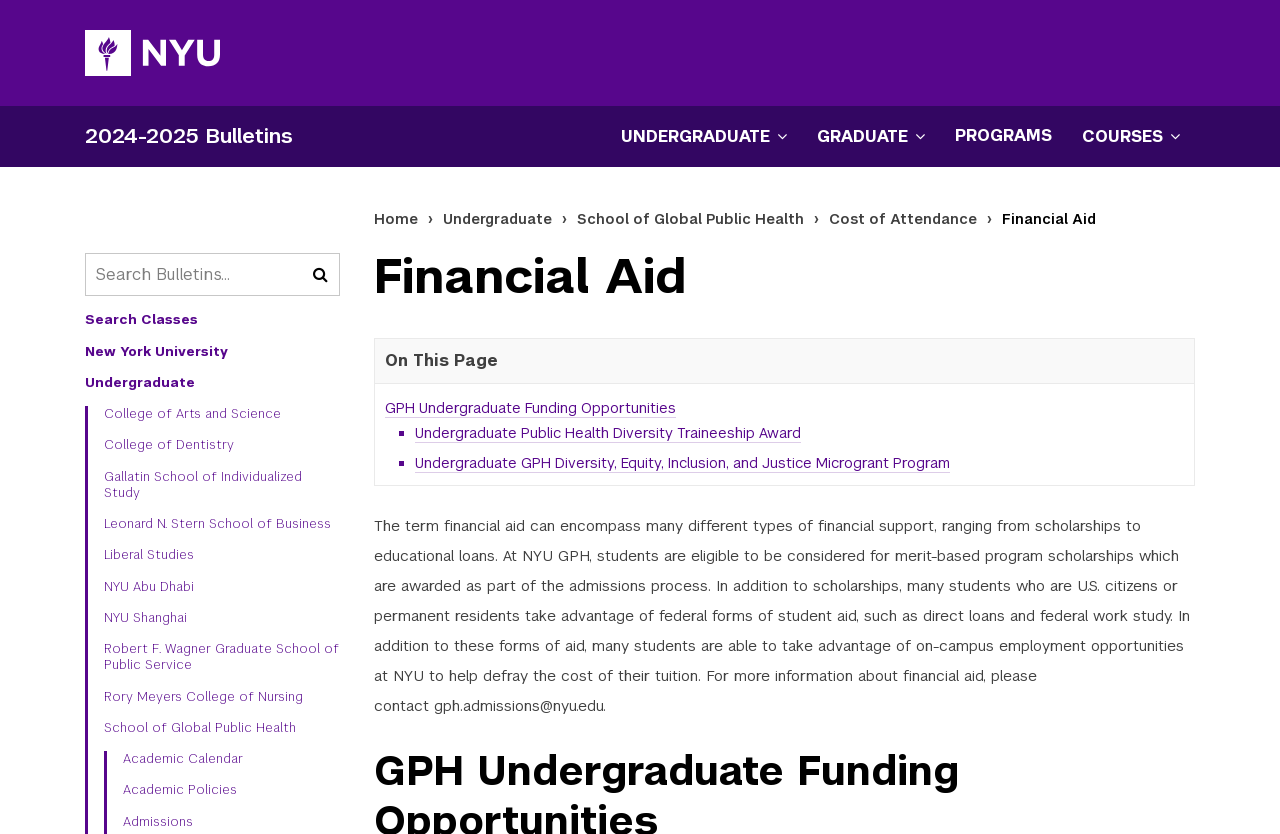Can you specify the bounding box coordinates for the region that should be clicked to fulfill this instruction: "Open Undergraduate Menu".

[0.473, 0.129, 0.627, 0.198]